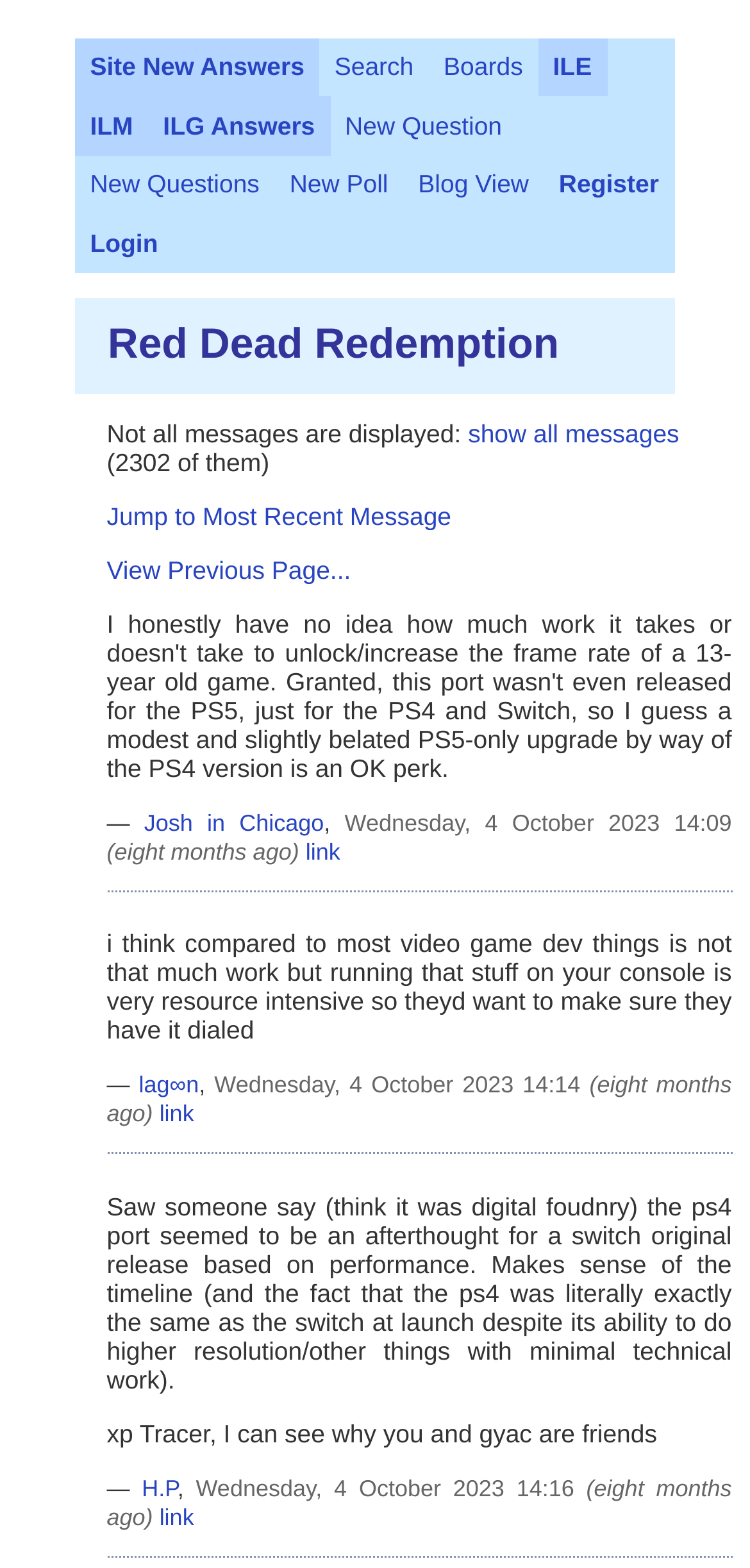Locate the heading on the webpage and return its text.

Red Dead Redemption